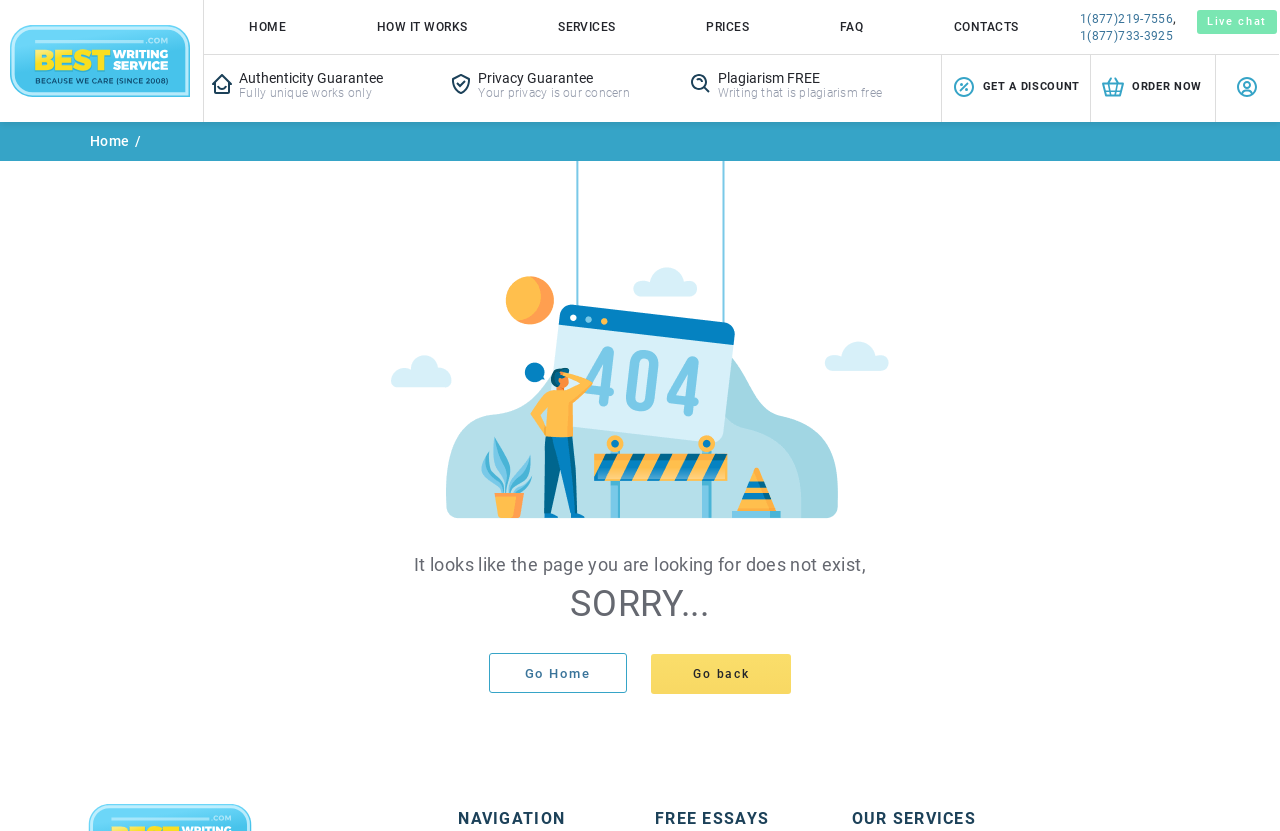Please specify the bounding box coordinates of the clickable region necessary for completing the following instruction: "Click the HOME link". The coordinates must consist of four float numbers between 0 and 1, i.e., [left, top, right, bottom].

[0.191, 0.013, 0.227, 0.052]